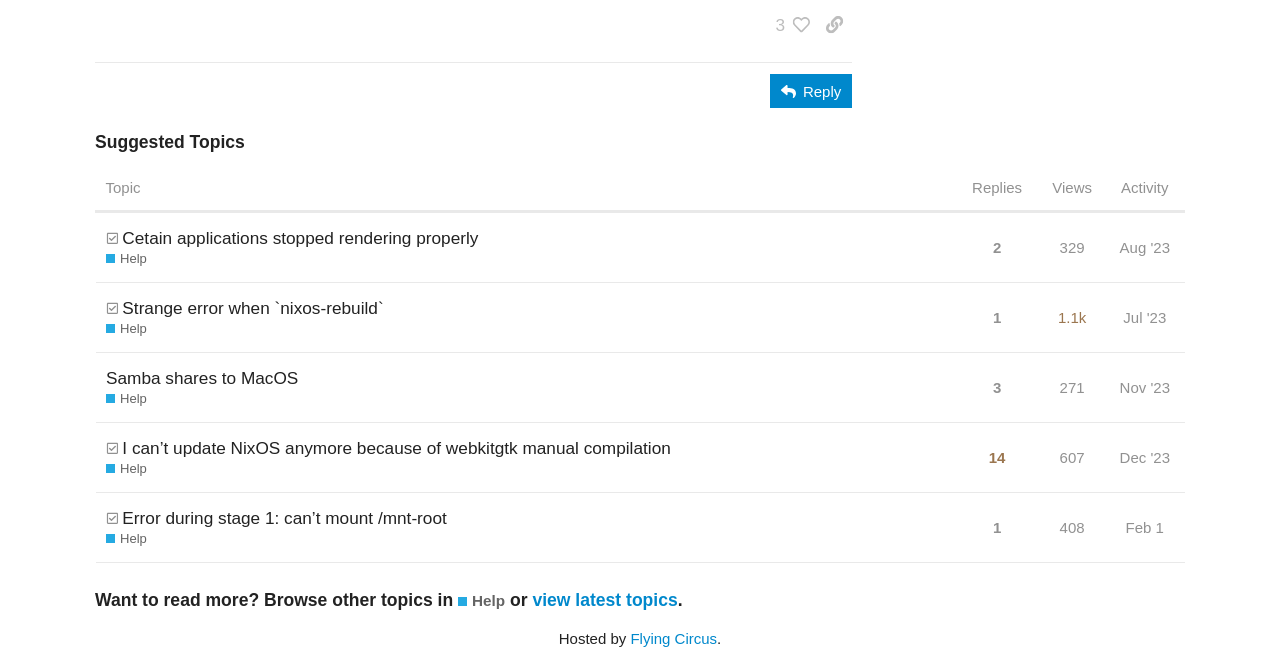Determine the bounding box coordinates for the UI element with the following description: "Cetain applications stopped rendering properly". The coordinates should be four float numbers between 0 and 1, represented as [left, top, right, bottom].

[0.096, 0.329, 0.374, 0.406]